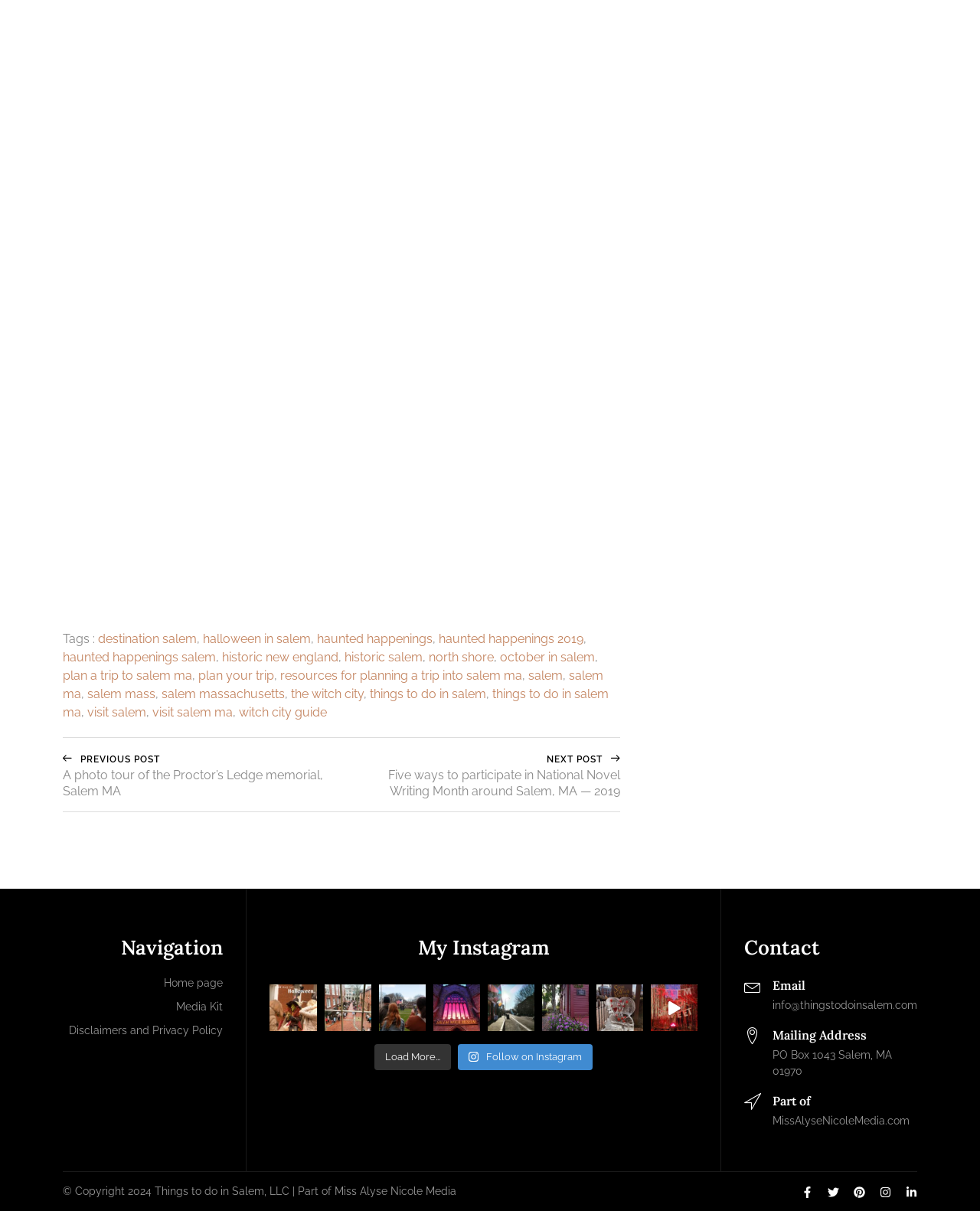Is there a section for contacting the website owner?
Look at the image and respond with a one-word or short phrase answer.

Yes